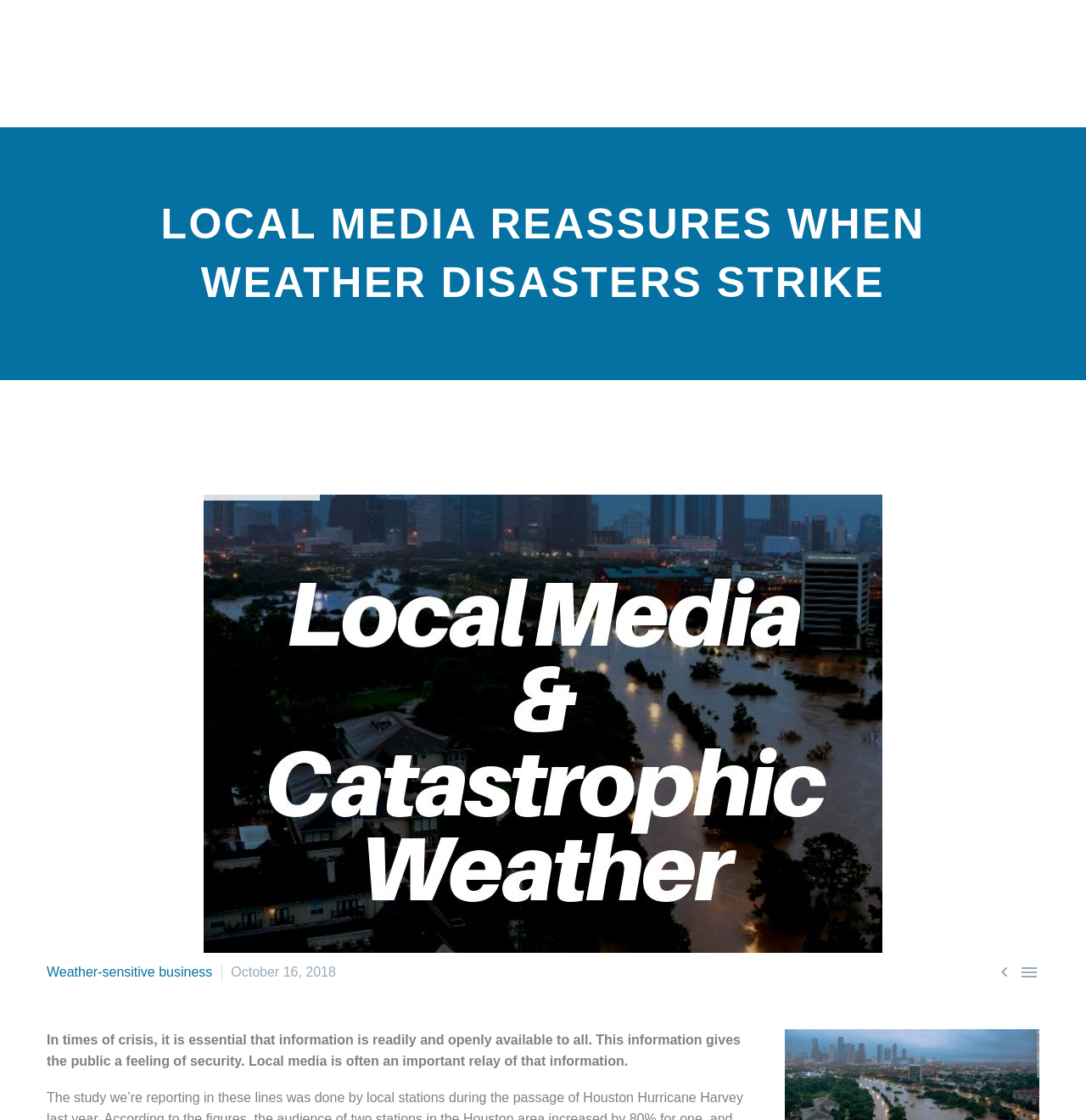Provide the bounding box coordinates in the format (top-left x, top-left y, bottom-right x, bottom-right y). All values are floating point numbers between 0 and 1. Determine the bounding box coordinate of the UI element described as: Weather-sensitive business

[0.043, 0.861, 0.196, 0.874]